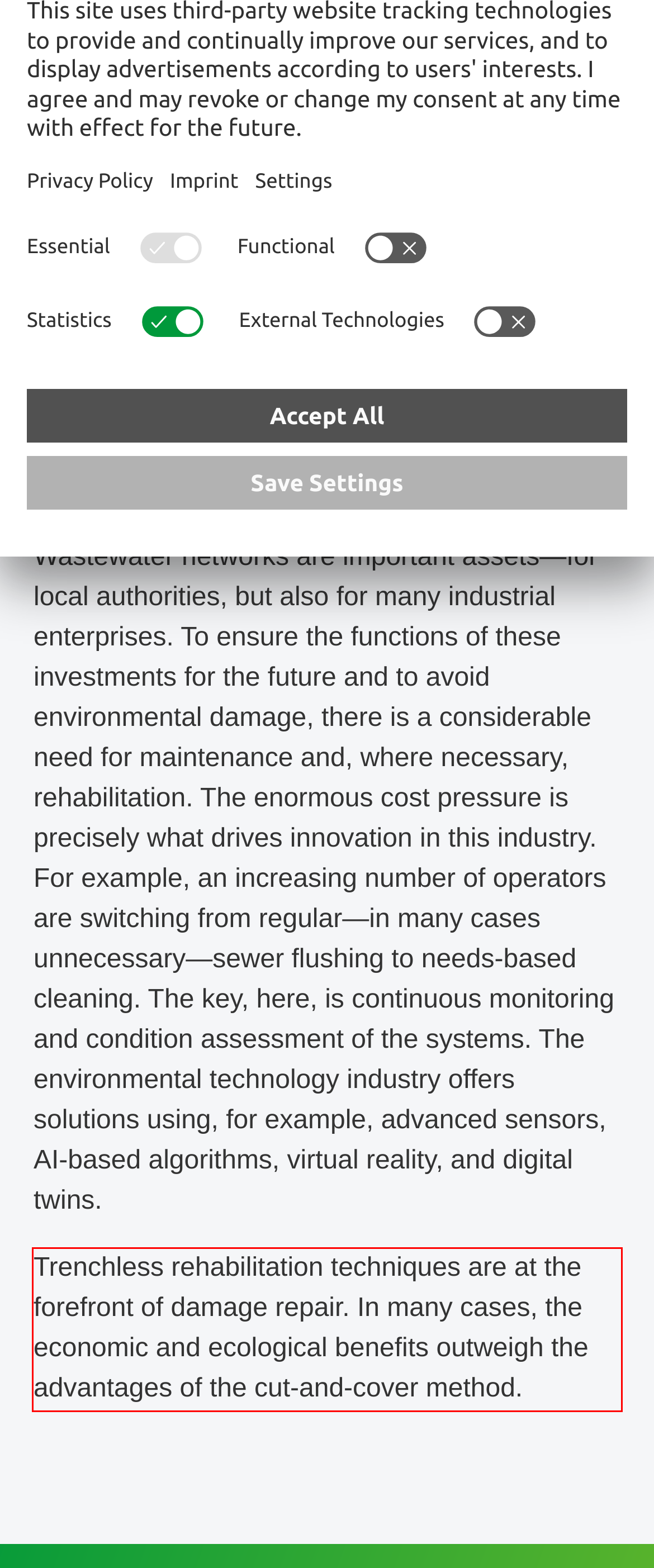You are given a screenshot with a red rectangle. Identify and extract the text within this red bounding box using OCR.

Trenchless rehabilitation techniques are at the forefront of damage repair. In many cases, the economic and ecological benefits outweigh the advantages of the cut-and-cover method.